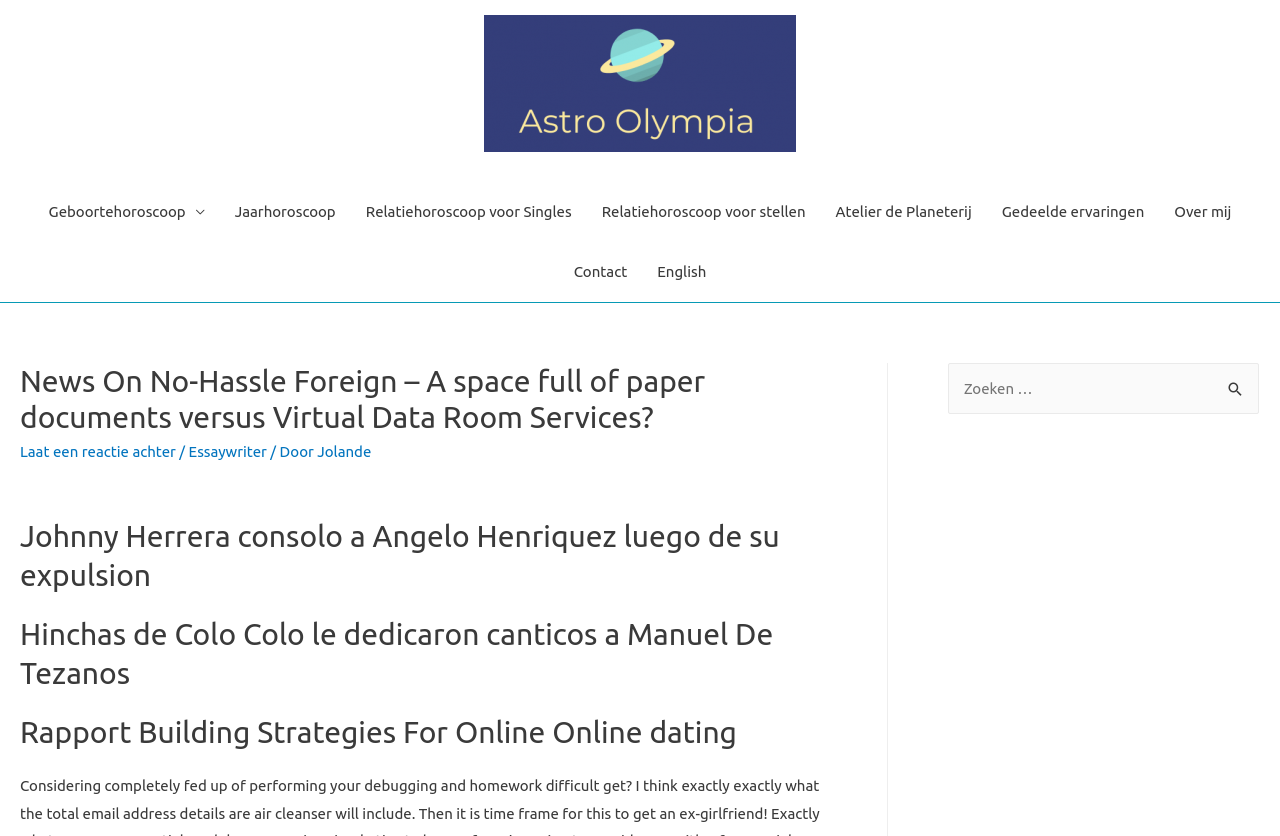Identify the bounding box coordinates of the clickable region required to complete the instruction: "Click on the 'Zoeken' button". The coordinates should be given as four float numbers within the range of 0 and 1, i.e., [left, top, right, bottom].

[0.948, 0.434, 0.984, 0.483]